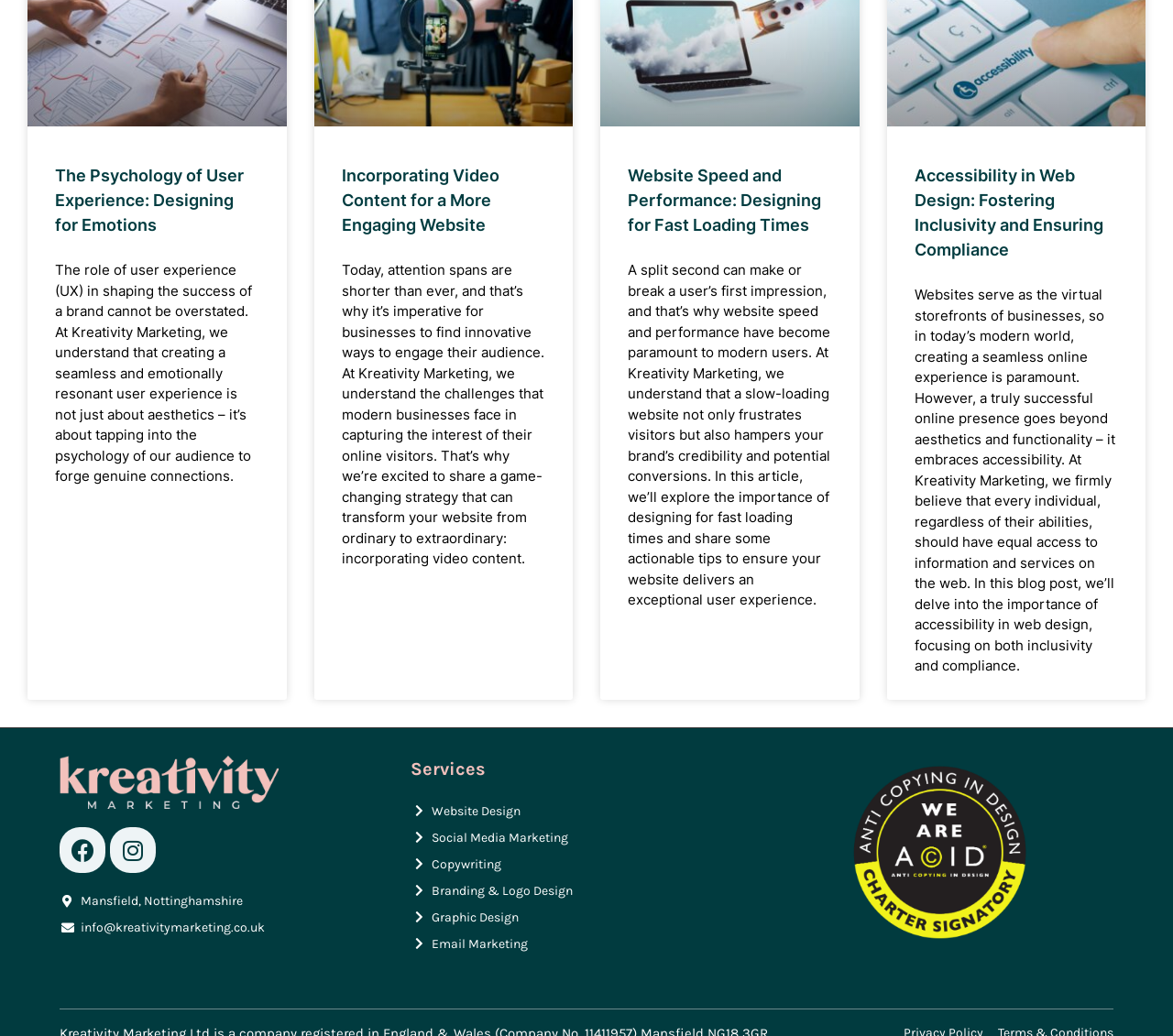Why is website speed and performance important?
Refer to the image and offer an in-depth and detailed answer to the question.

According to the webpage, a split second can make or break a user's first impression, and that's why website speed and performance have become paramount to modern users. A slow-loading website not only frustrates visitors but also hampers a brand's credibility and potential conversions.